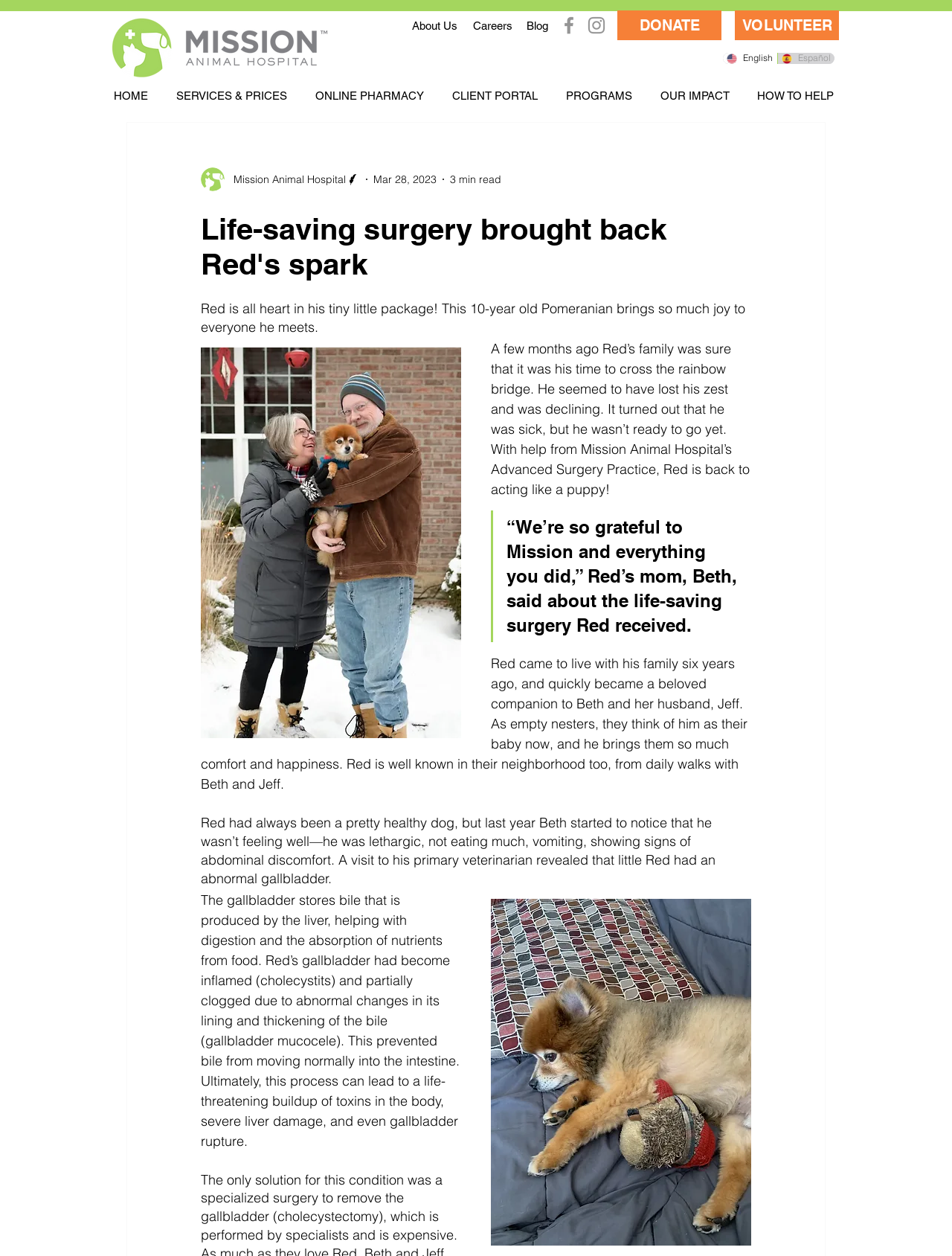Find the bounding box coordinates of the element to click in order to complete this instruction: "Donate to the organization". The bounding box coordinates must be four float numbers between 0 and 1, denoted as [left, top, right, bottom].

[0.648, 0.008, 0.758, 0.032]